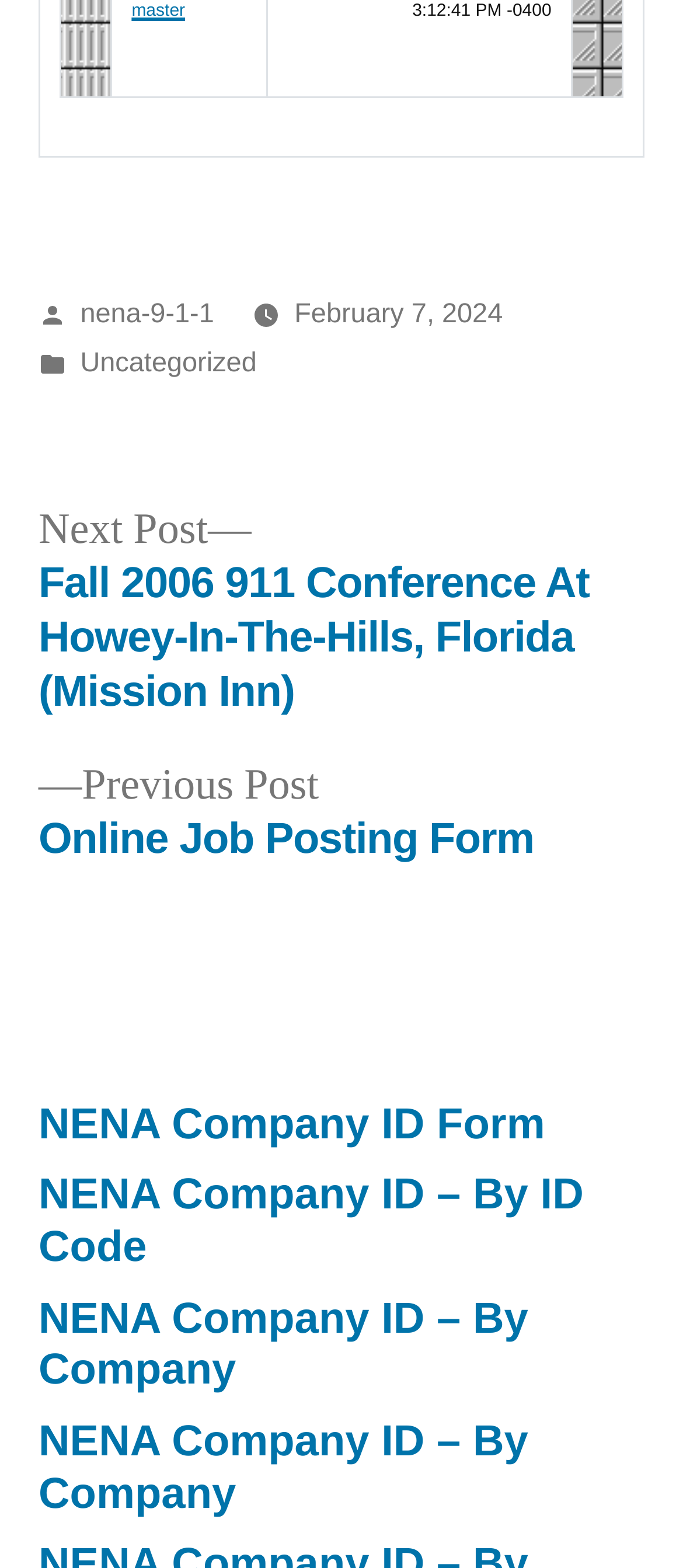How many navigation links are there?
Refer to the image and provide a detailed answer to the question.

I examined the navigation section and counted the number of link elements, which are 'Previous post: Online Job Posting Form', 'Next post: Fall 2006 911 Conference At Howey-In-The-Hills, Florida (Mission Inn)', 'NENA Company ID Form', 'NENA Company ID – By ID Code', and 'NENA Company ID – By Company', and found a total of 5 navigation links.